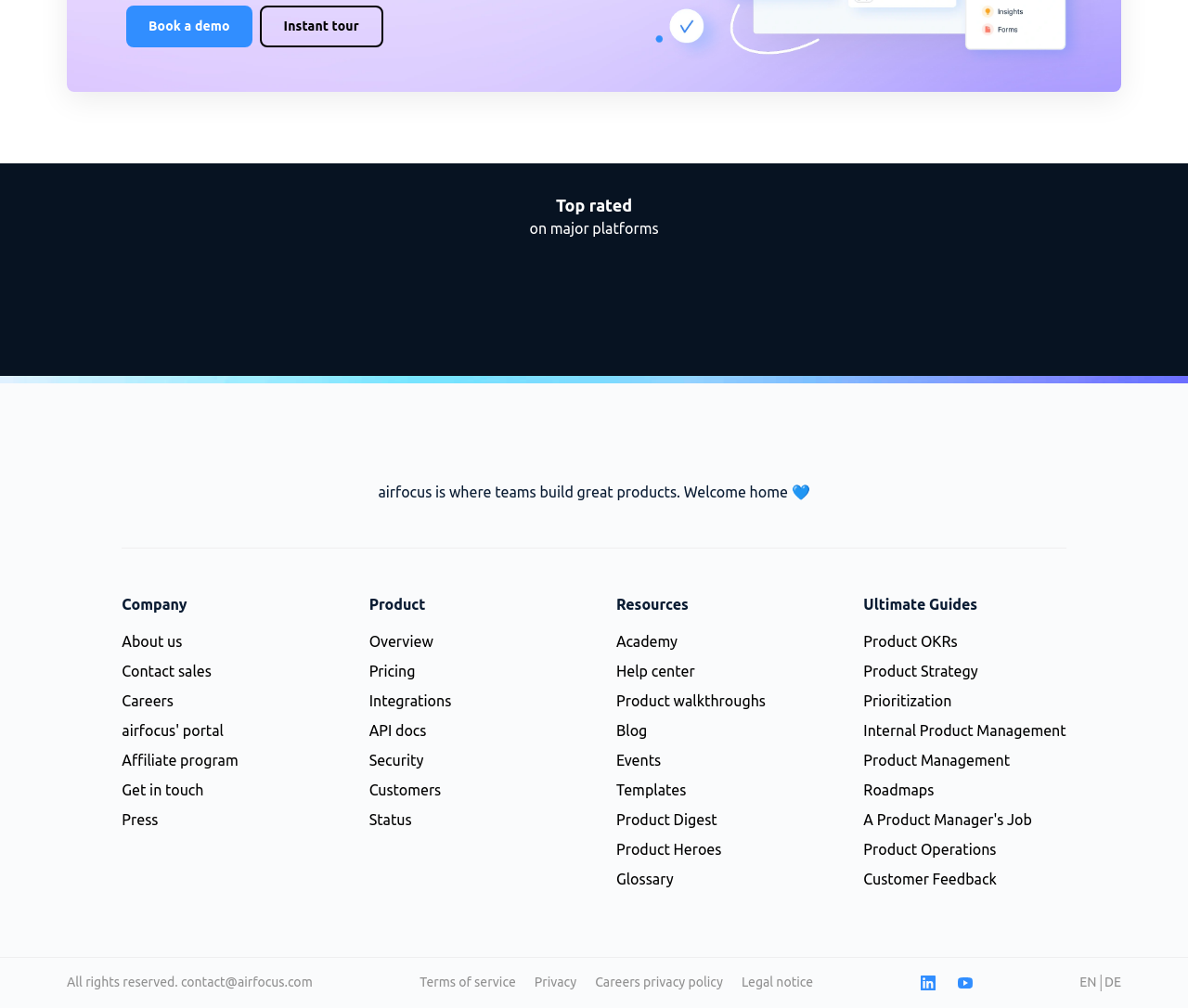Please locate the bounding box coordinates of the element that should be clicked to achieve the given instruction: "Follow airfocus on LinkedIn".

[0.775, 0.966, 0.787, 0.985]